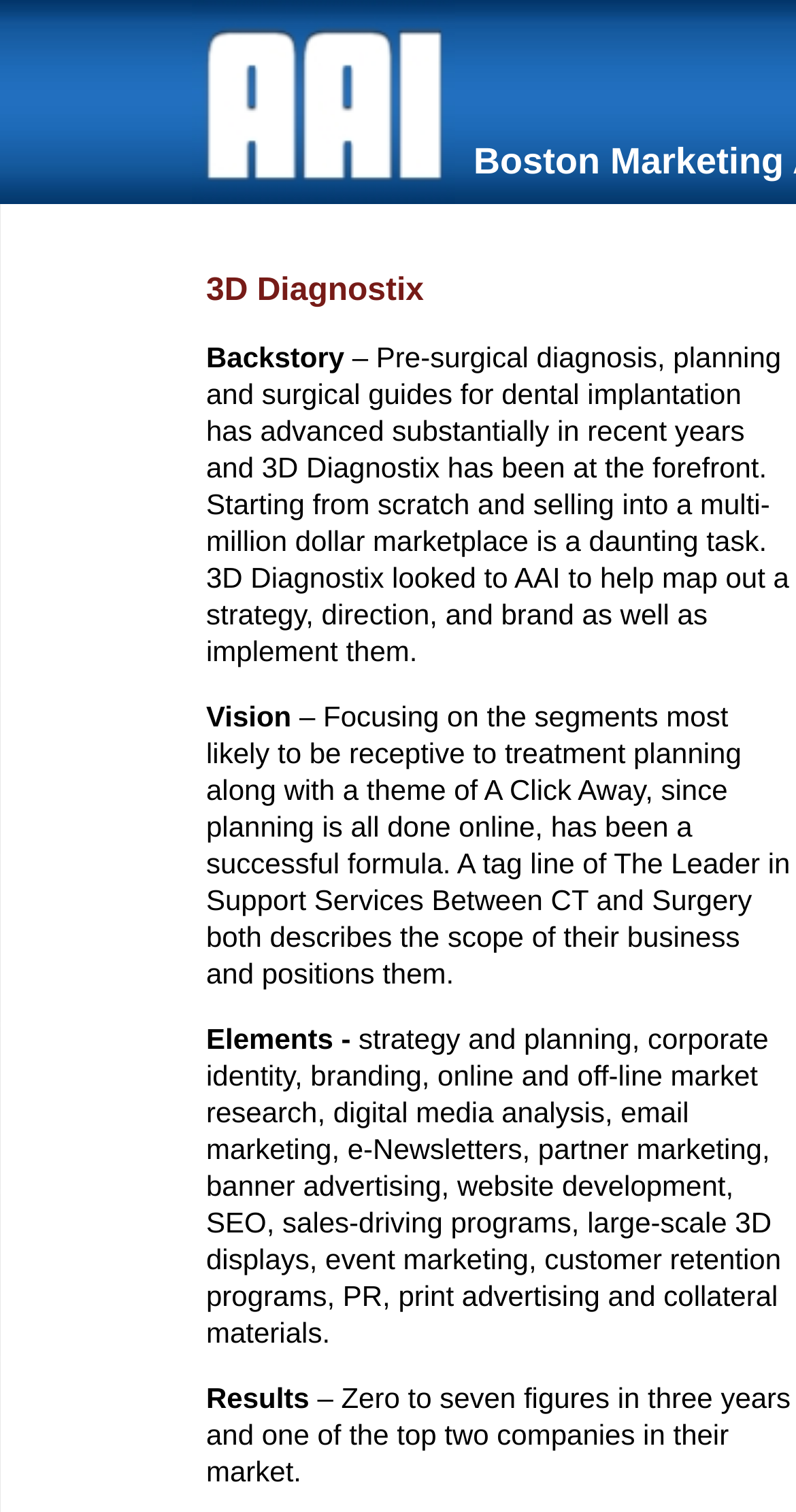Answer the question in a single word or phrase:
What is the company logo above the heading?

AAIlogo